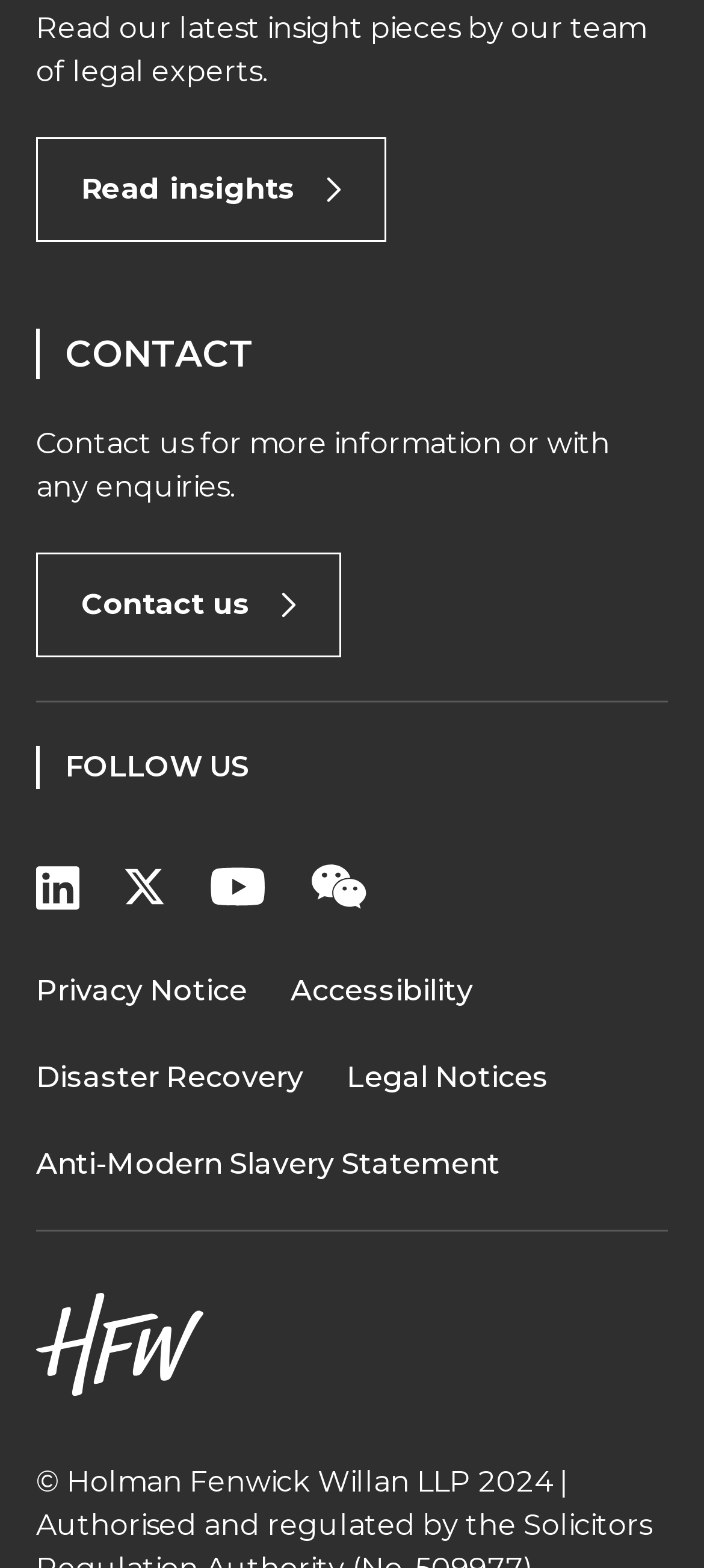Locate the bounding box coordinates of the area you need to click to fulfill this instruction: 'Follow us on Linkedin'. The coordinates must be in the form of four float numbers ranging from 0 to 1: [left, top, right, bottom].

[0.051, 0.55, 0.113, 0.582]